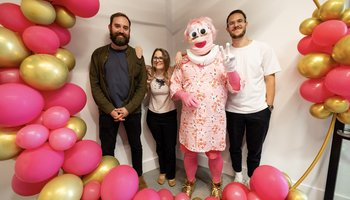Give a short answer using one word or phrase for the question:
How many people are in the group?

Four